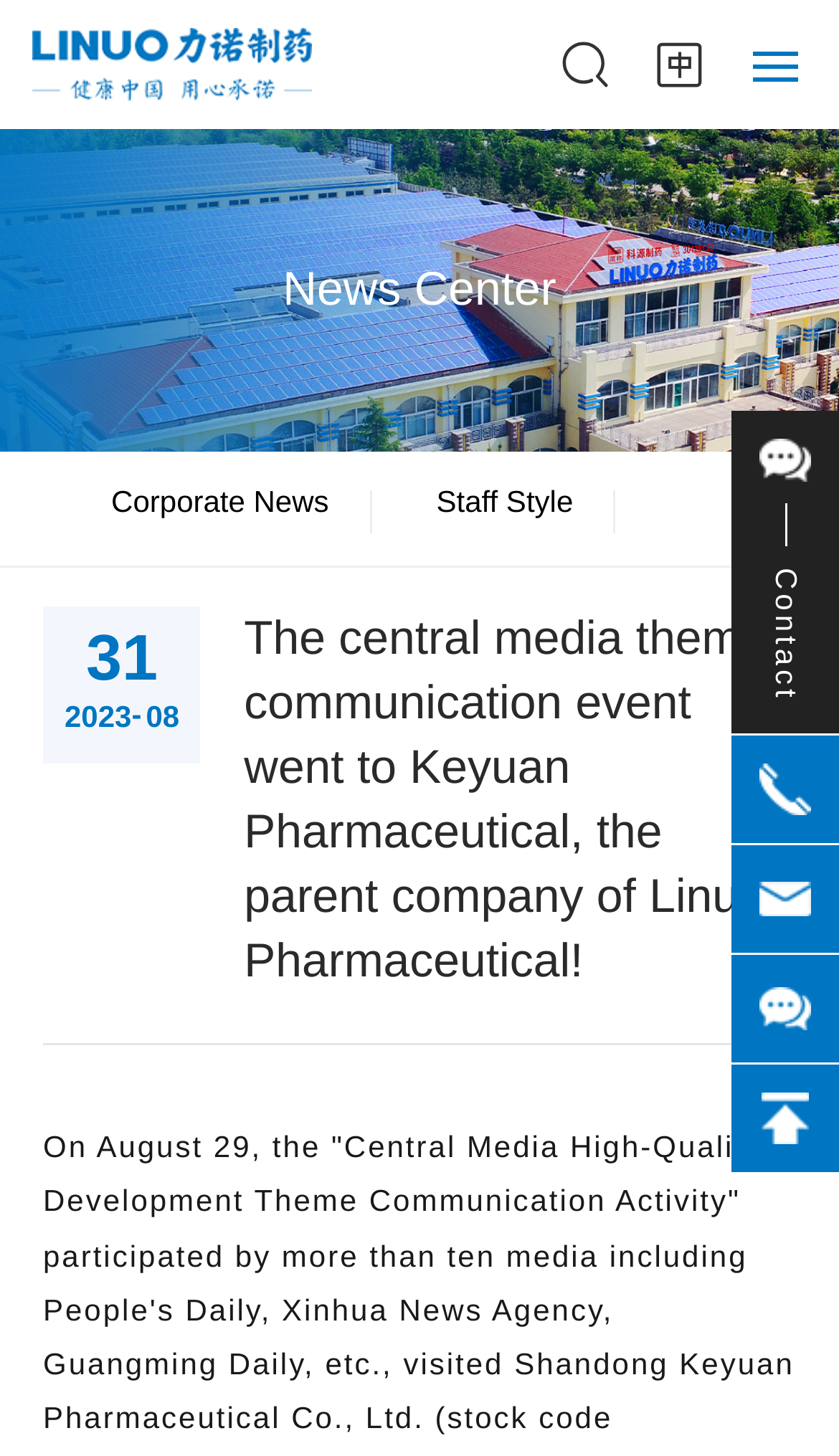How many main navigation links are there?
Please provide a single word or phrase based on the screenshot.

8